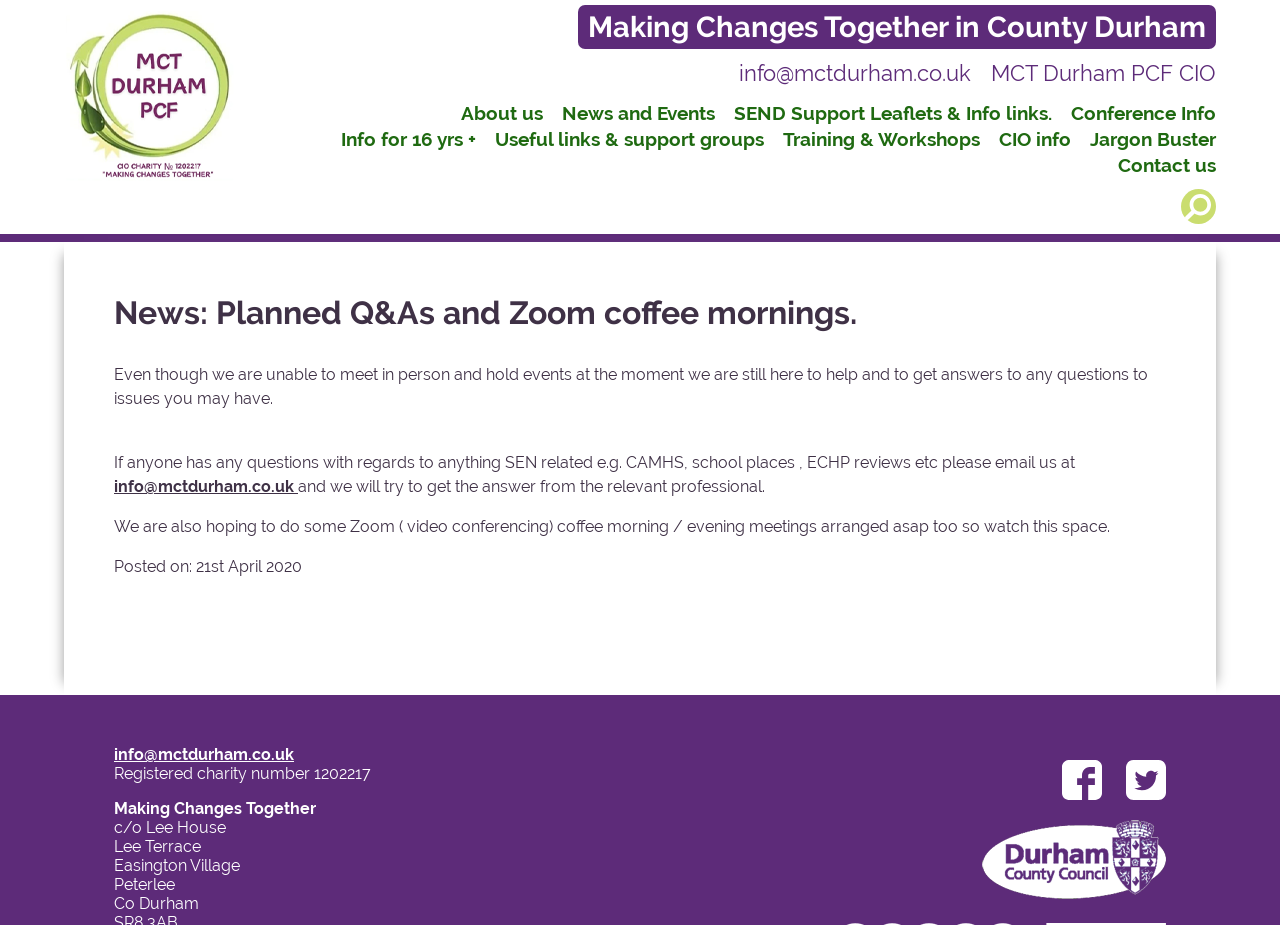Give the bounding box coordinates for the element described by: "CIO info".

[0.78, 0.139, 0.837, 0.163]